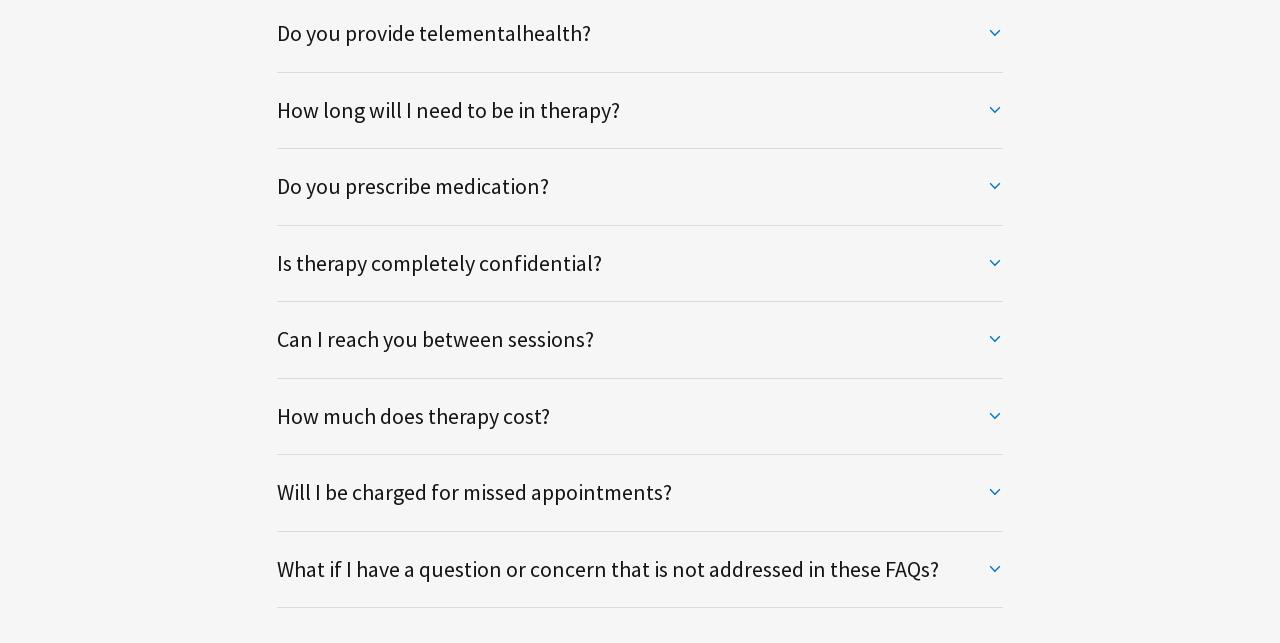Pinpoint the bounding box coordinates for the area that should be clicked to perform the following instruction: "Contact us via email".

None